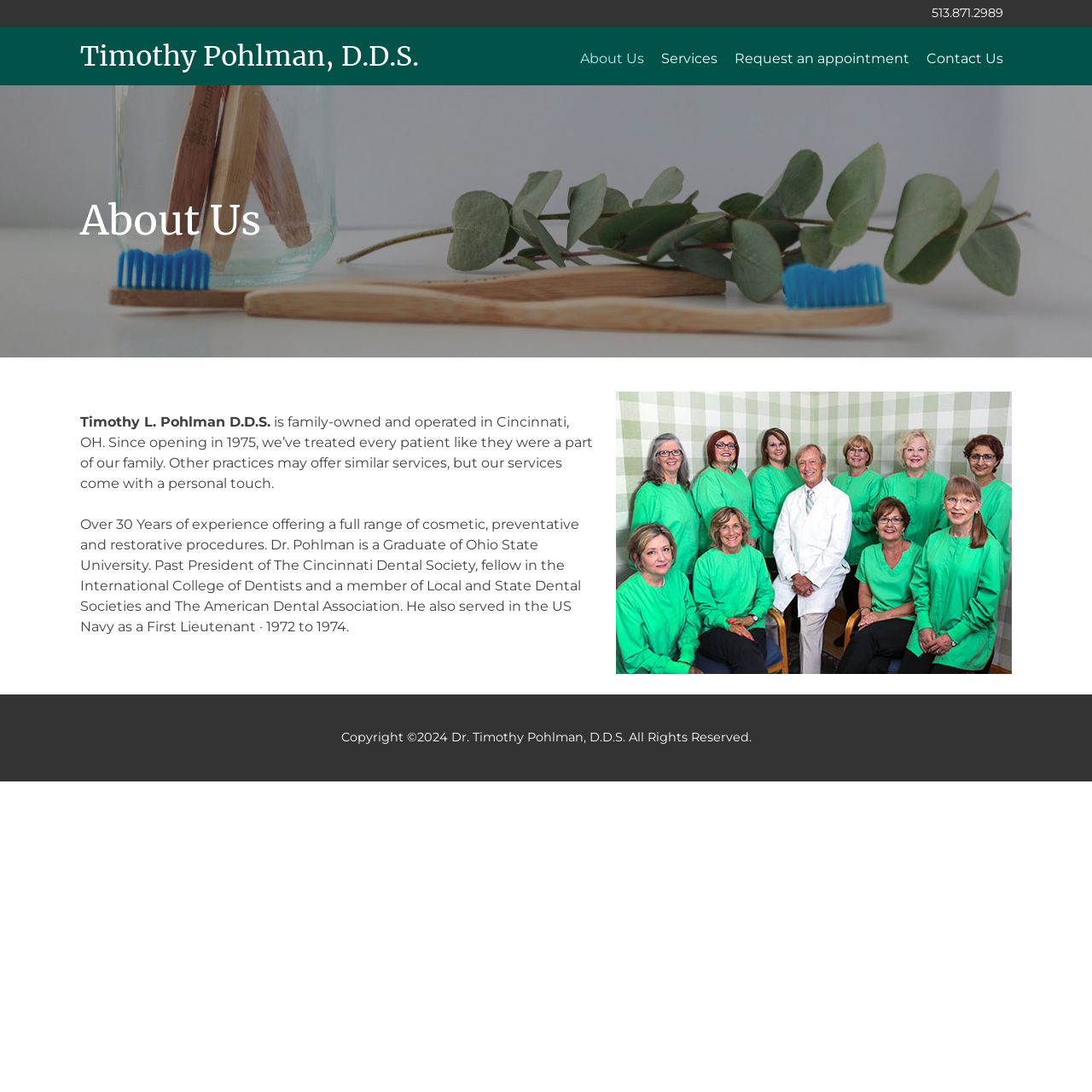Provide the bounding box coordinates in the format (top-left x, top-left y, bottom-right x, bottom-right y). All values are floating point numbers between 0 and 1. Determine the bounding box coordinate of the UI element described as: Contact Us

[0.841, 0.044, 0.927, 0.063]